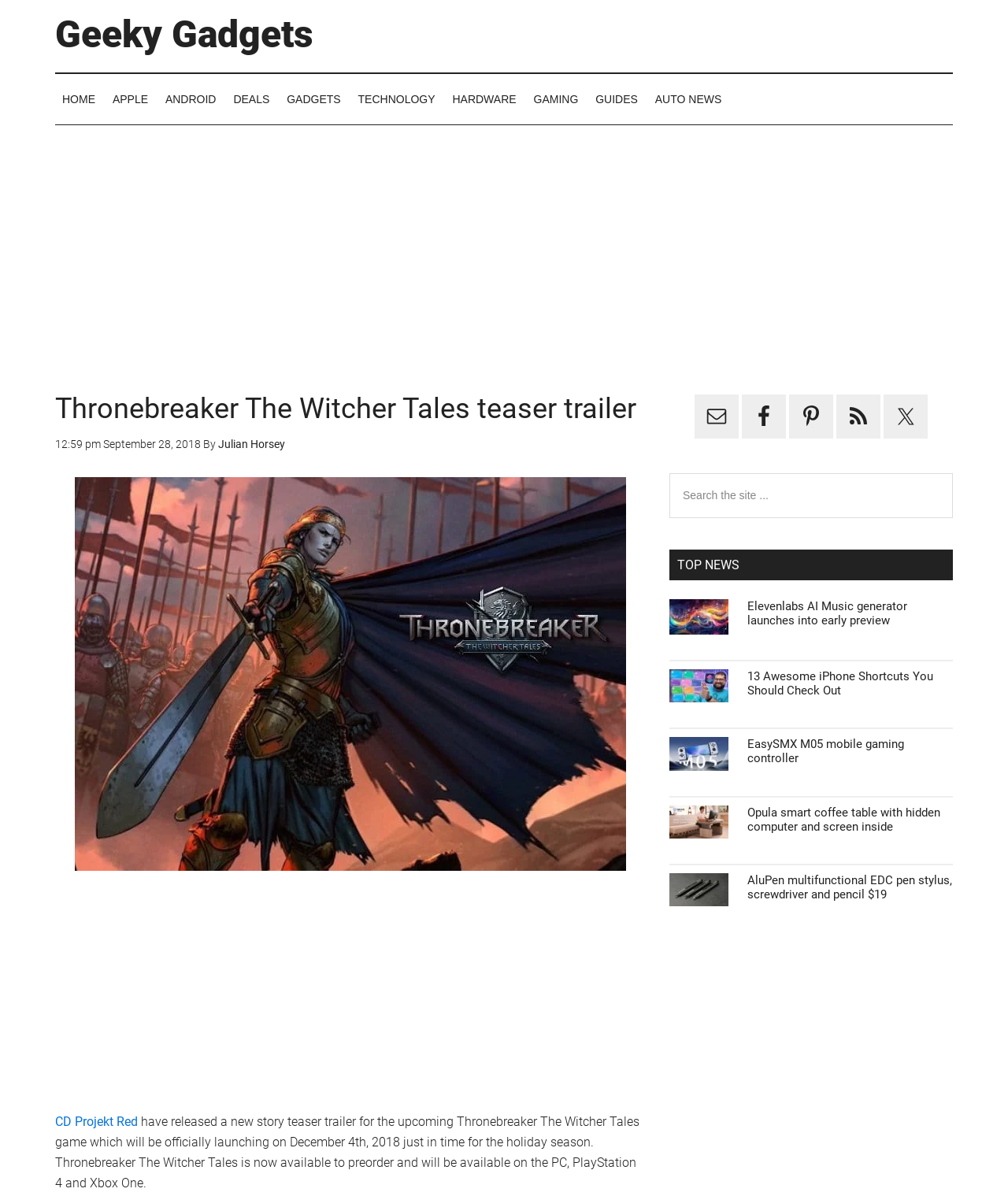By analyzing the image, answer the following question with a detailed response: What is the name of the website?

The answer can be found in the top navigation bar of the webpage, where the website's logo and name are displayed.